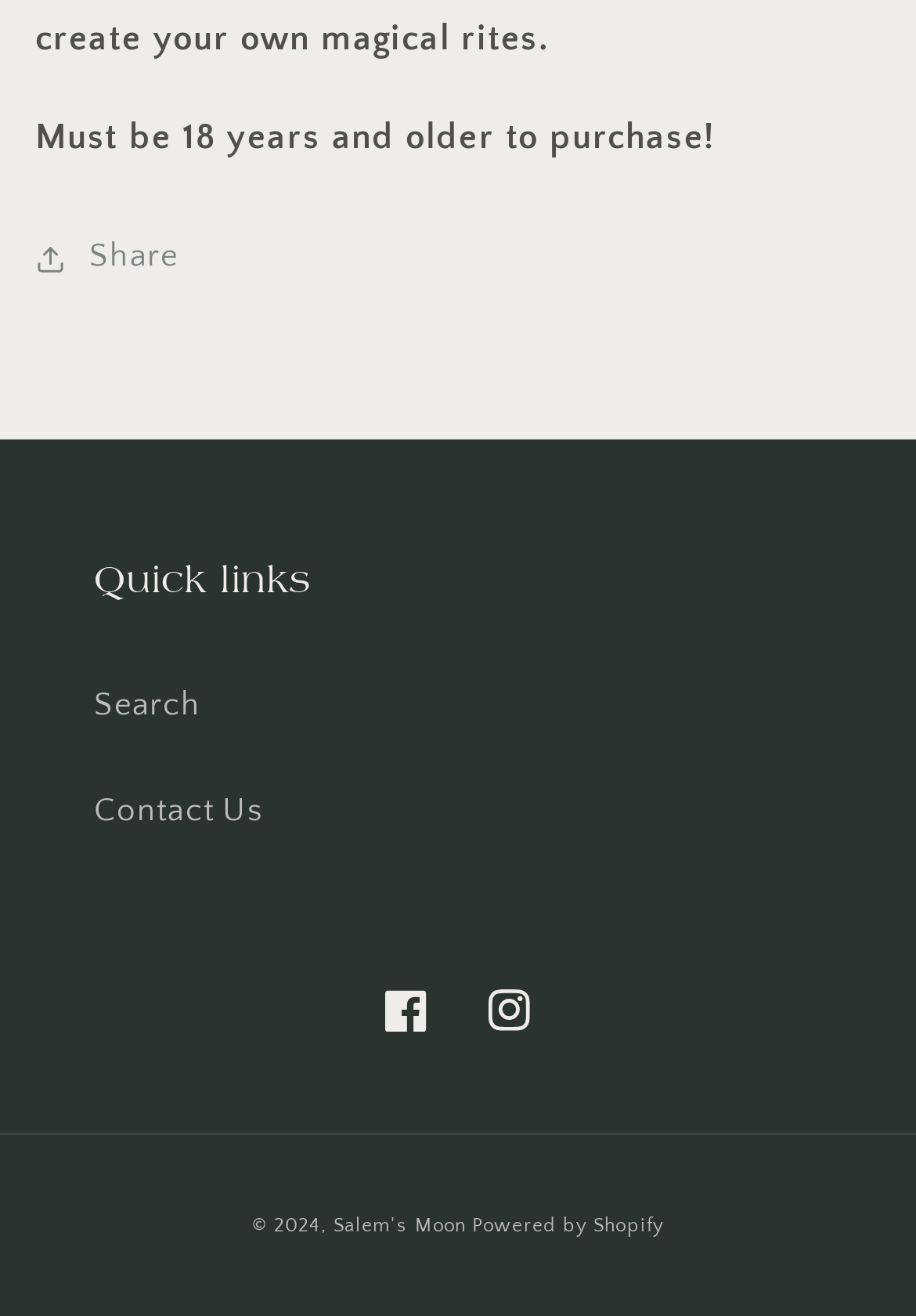What is the minimum age to purchase?
Please provide a detailed answer to the question.

The webpage has a static text 'Must be 18 years and older to purchase!' at the top, indicating that the minimum age to make a purchase is 18 years.